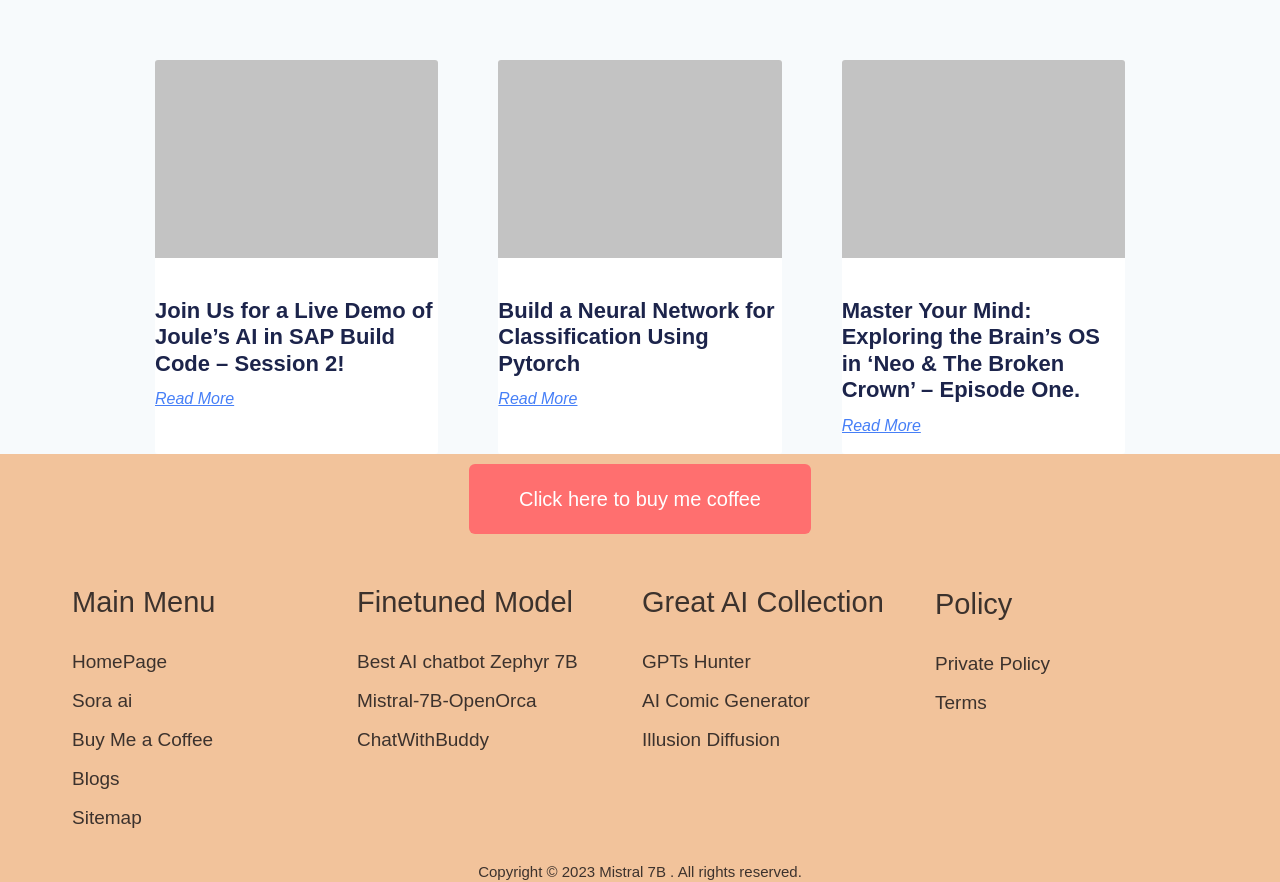Please determine the bounding box coordinates of the element to click on in order to accomplish the following task: "Read more about Join Us for a Live Demo of Joule’s AI in SAP Build Code – Session 2!". Ensure the coordinates are four float numbers ranging from 0 to 1, i.e., [left, top, right, bottom].

[0.121, 0.444, 0.183, 0.462]